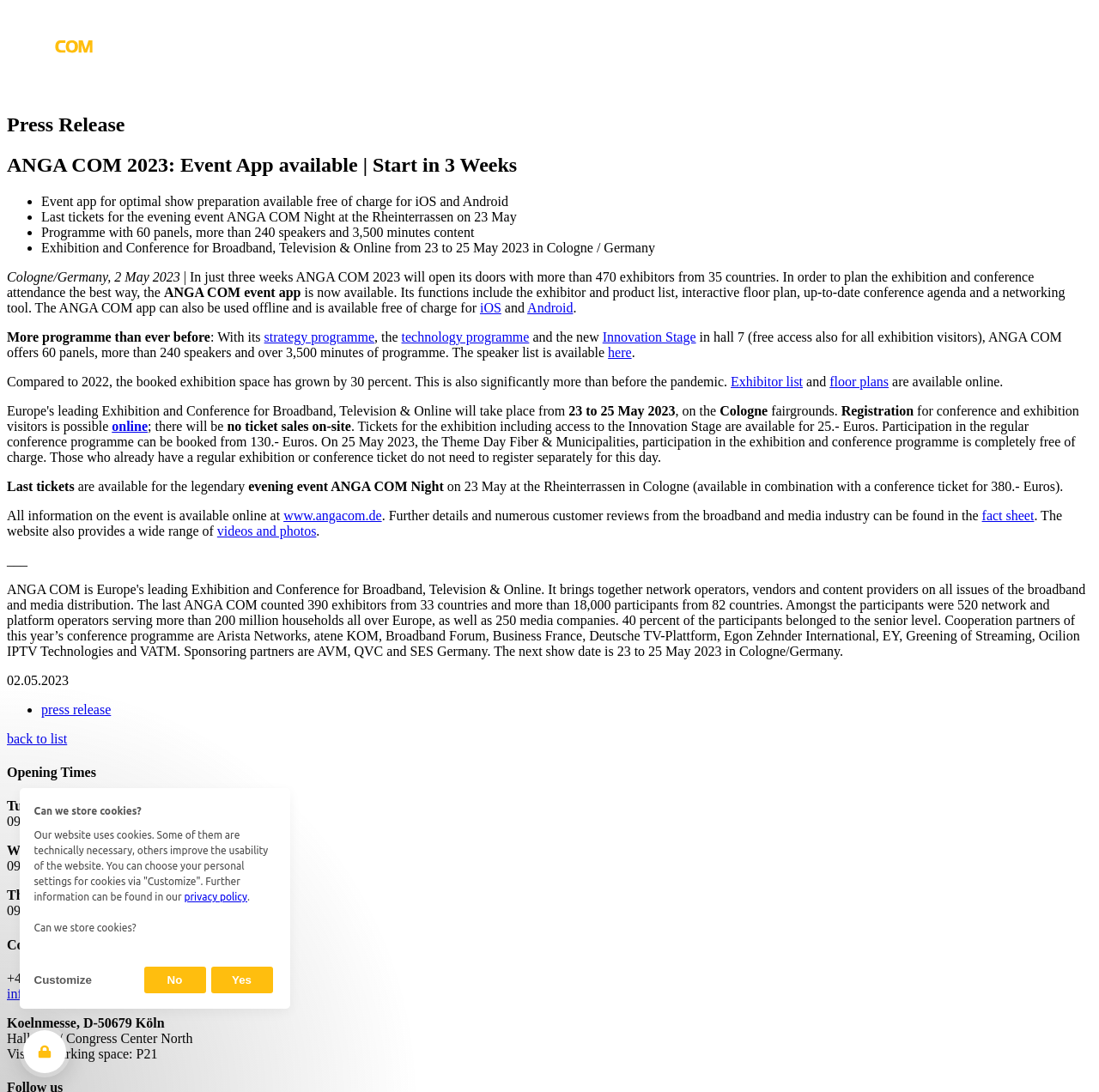How many weeks until ANGA COM 2023?
Kindly offer a comprehensive and detailed response to the question.

According to the webpage, ANGA COM 2023 will open its doors in just three weeks, as stated in the text 'In just three weeks ANGA COM 2023 will open its doors...'.